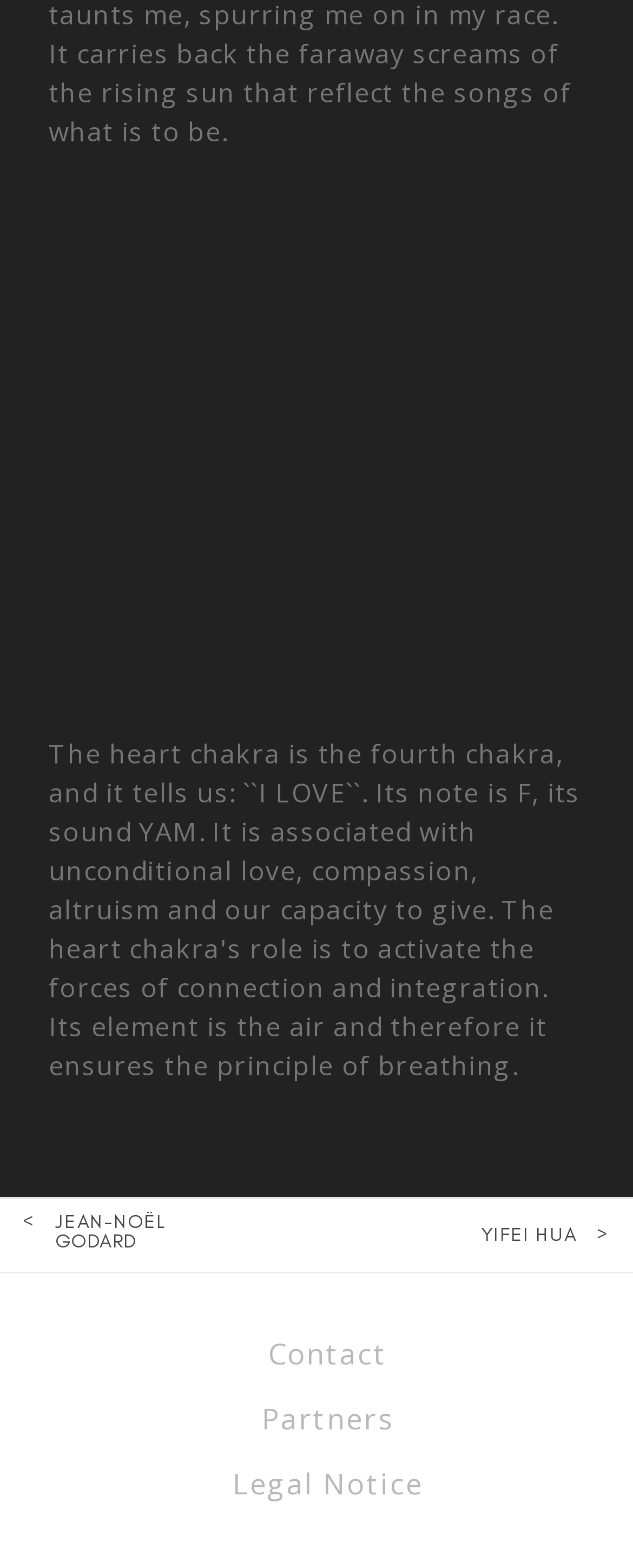What is the theme of the figure element?
Give a detailed response to the question by analyzing the screenshot.

The webpage has a figure element below the 'HEART' heading, which suggests that the figure element is related to the theme of HEART.